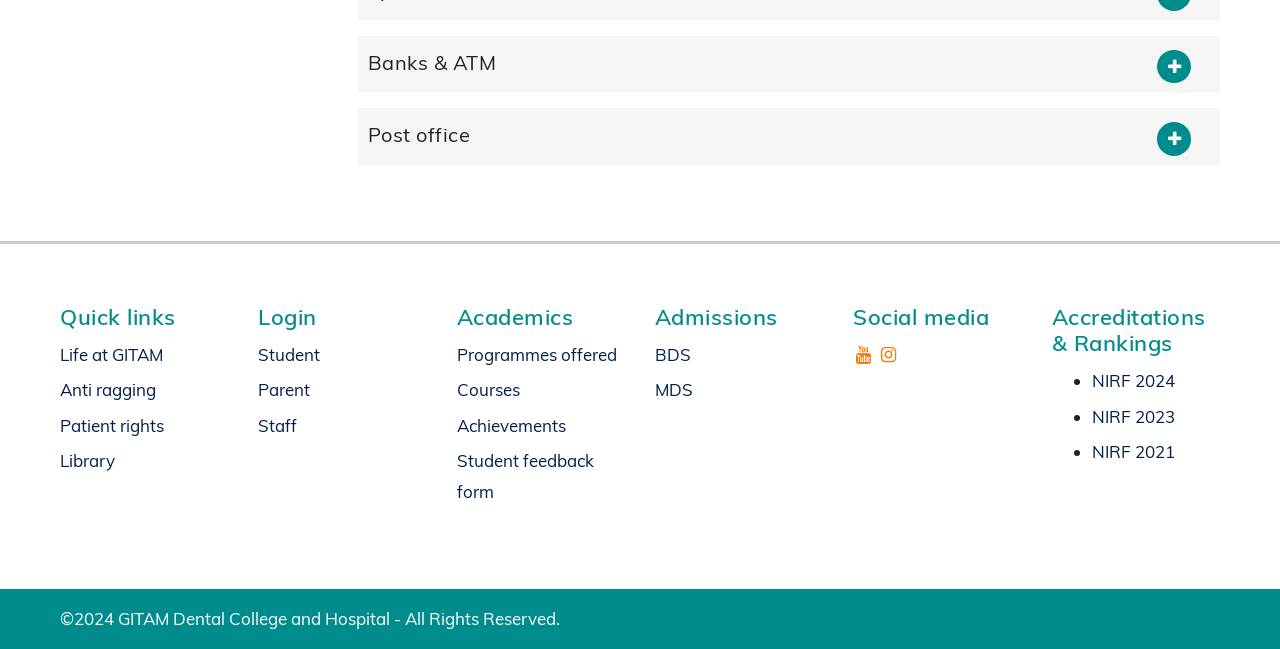What are the types of programmes offered?
Identify the answer in the screenshot and reply with a single word or phrase.

BDS, MDS